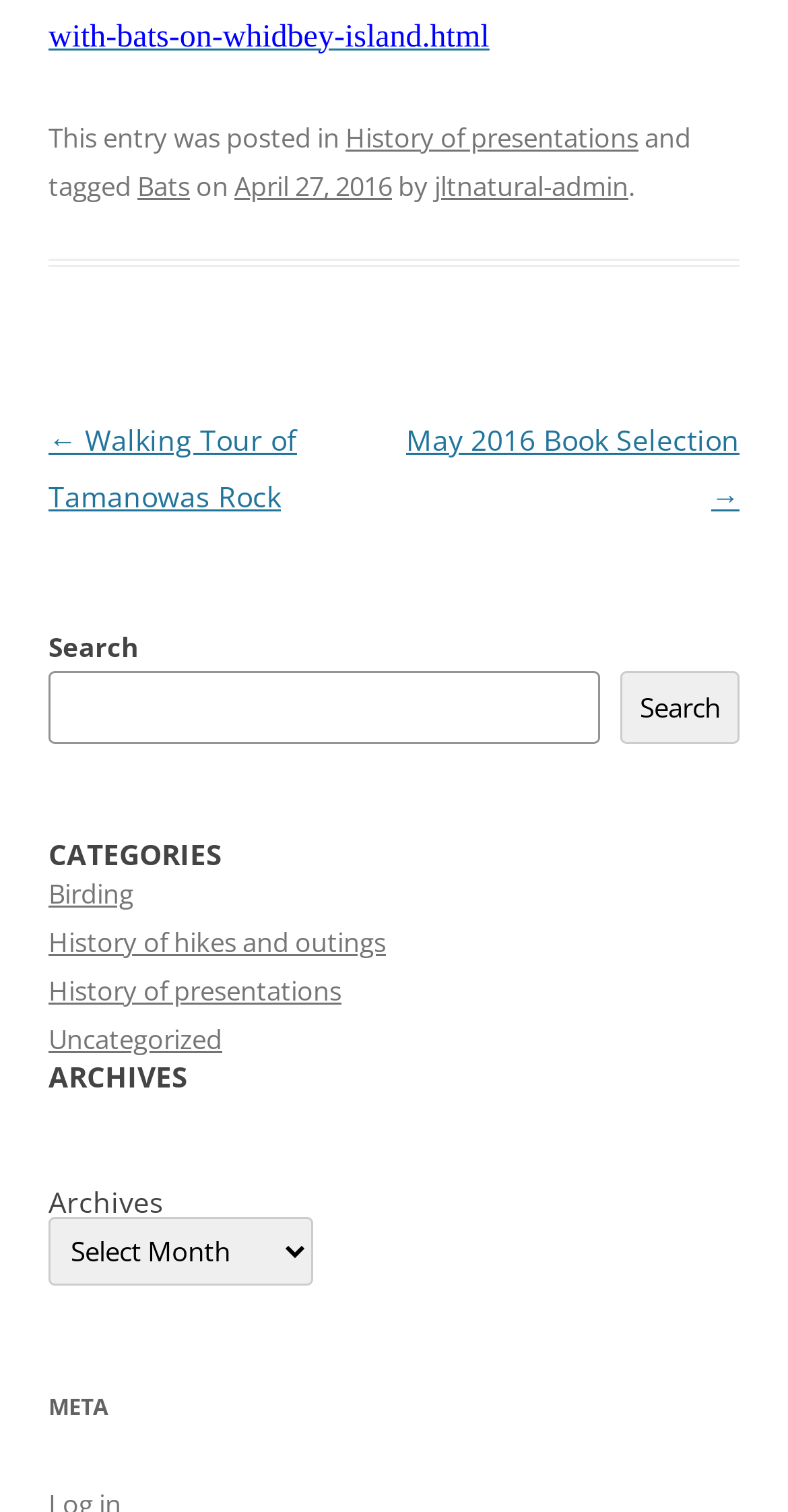Determine the bounding box coordinates of the region I should click to achieve the following instruction: "Search for something". Ensure the bounding box coordinates are four float numbers between 0 and 1, i.e., [left, top, right, bottom].

[0.062, 0.444, 0.762, 0.492]